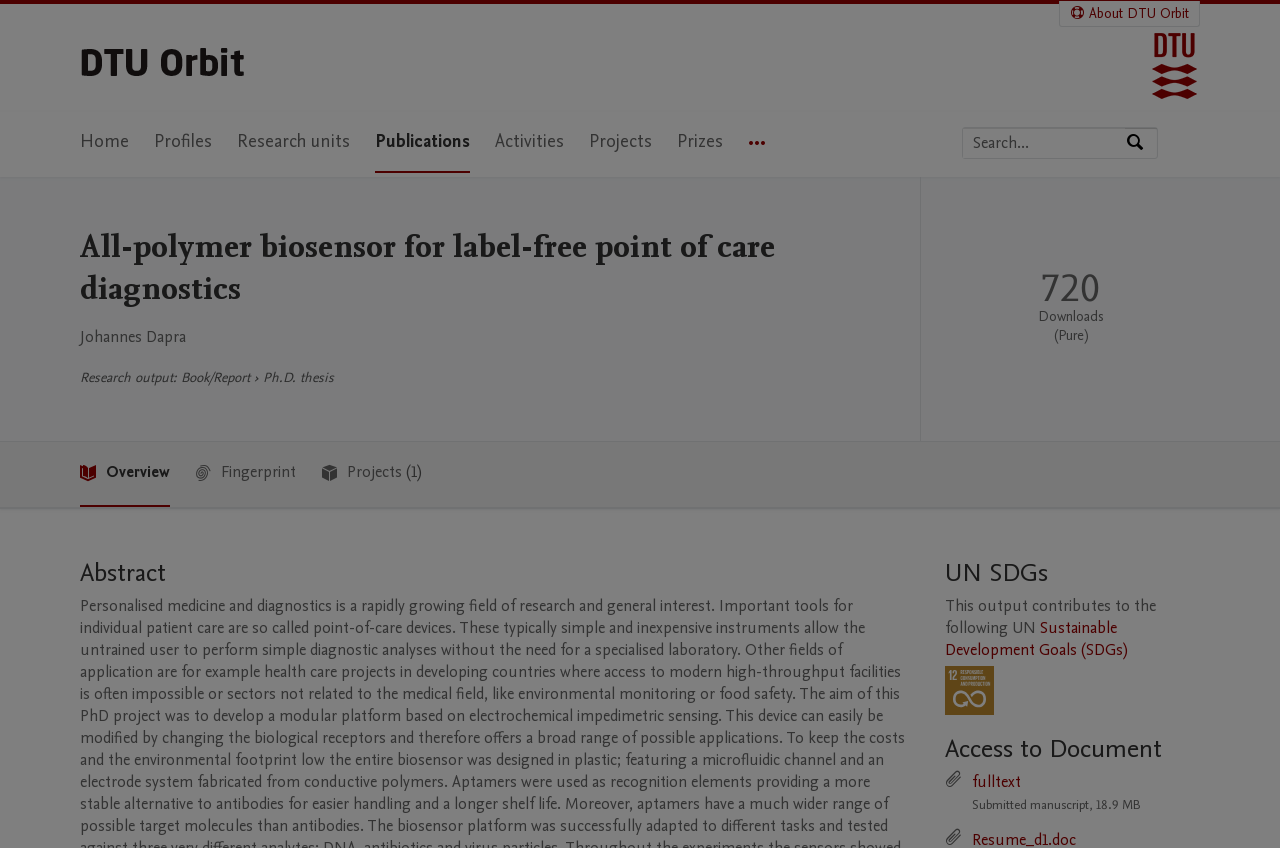What is the UN SDG related to the publication?
Kindly offer a comprehensive and detailed response to the question.

I looked for the section about UN SDGs and found the image with the text 'SDG 12 - Responsible Consumption and Production'.